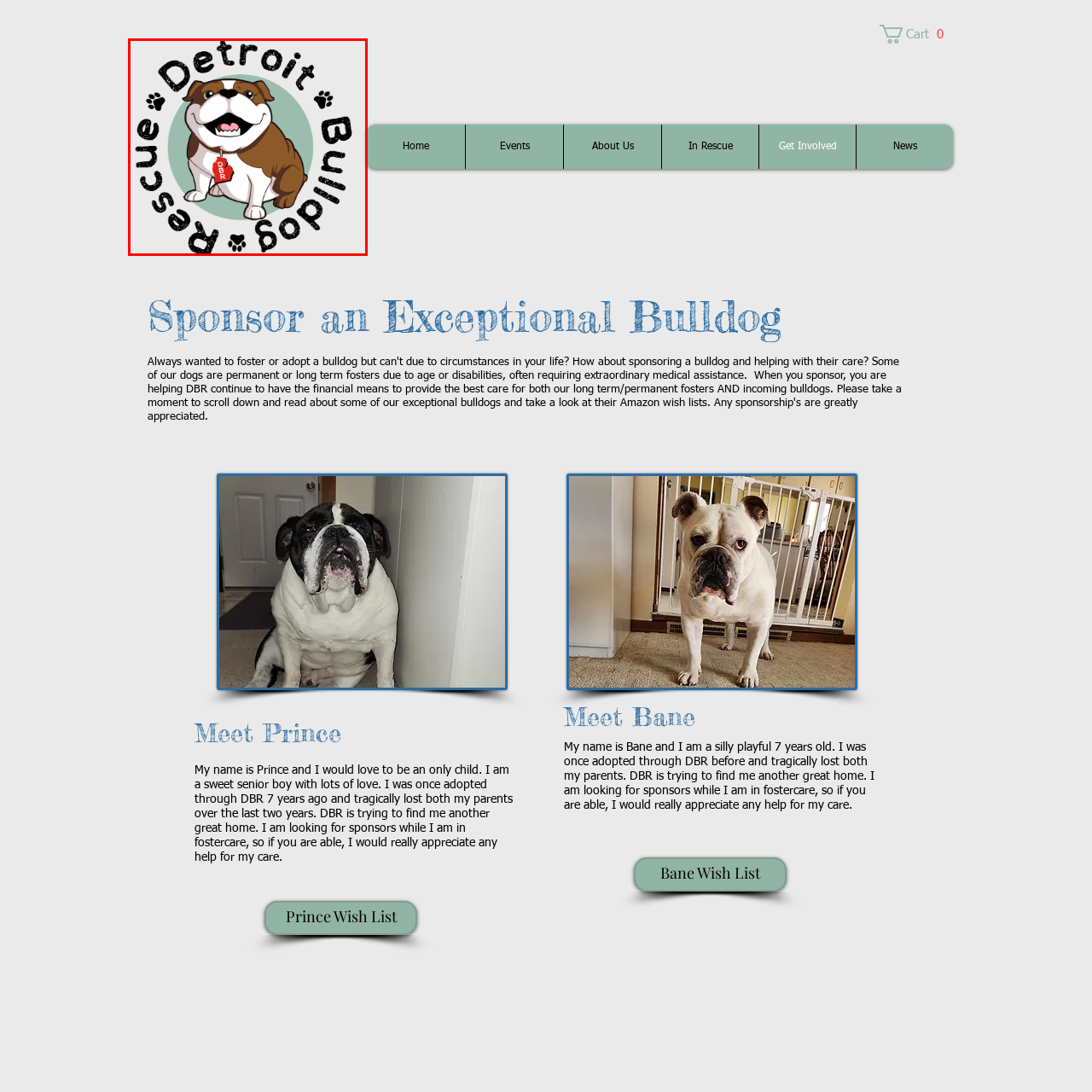Deliver a detailed account of the image that lies within the red box.

The image features a cheerful bulldog, prominently depicted in a playful, cartoonish style. The dog, with its big, expressive eyes and a wide smile, is centered within a circular logo that reads "Detroit Bulldog Rescue" in a bold, stylized font around the edge. The bulldog wears a red ID tag hanging from its collar, suggesting its importance within the rescue organization. This logo represents the mission of Detroit Bulldog Rescue (DBR), which aims to save and rehome bulldogs in need. The overall design conveys a friendly and inviting atmosphere, reflecting the organization's dedication to caring for and finding homes for these lovable pets.